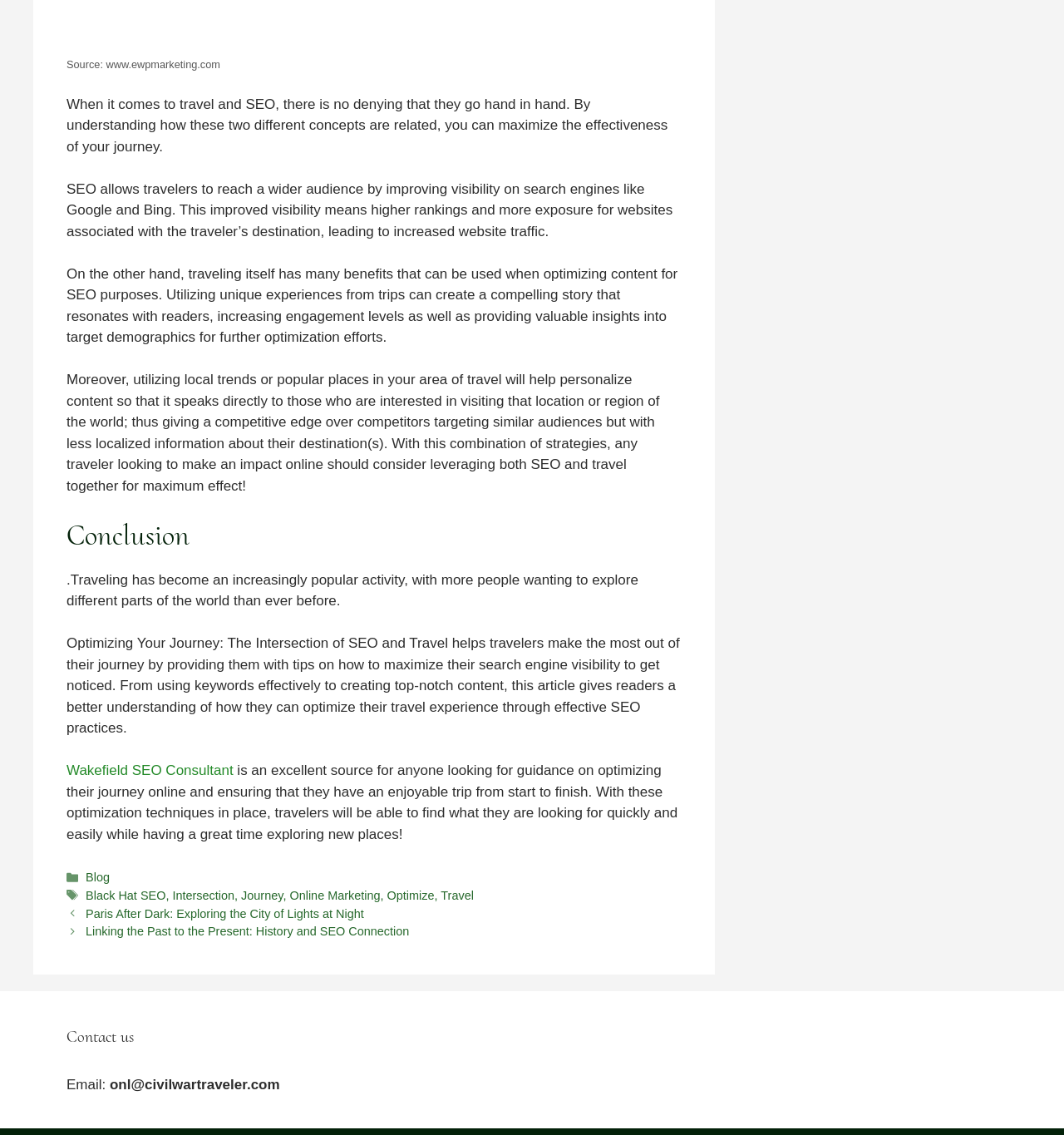What is the main topic of this webpage?
Please give a detailed answer to the question using the information shown in the image.

Based on the content of the webpage, it appears to be discussing the intersection of Search Engine Optimization (SEO) and travel, providing tips and strategies for travelers to optimize their online presence.